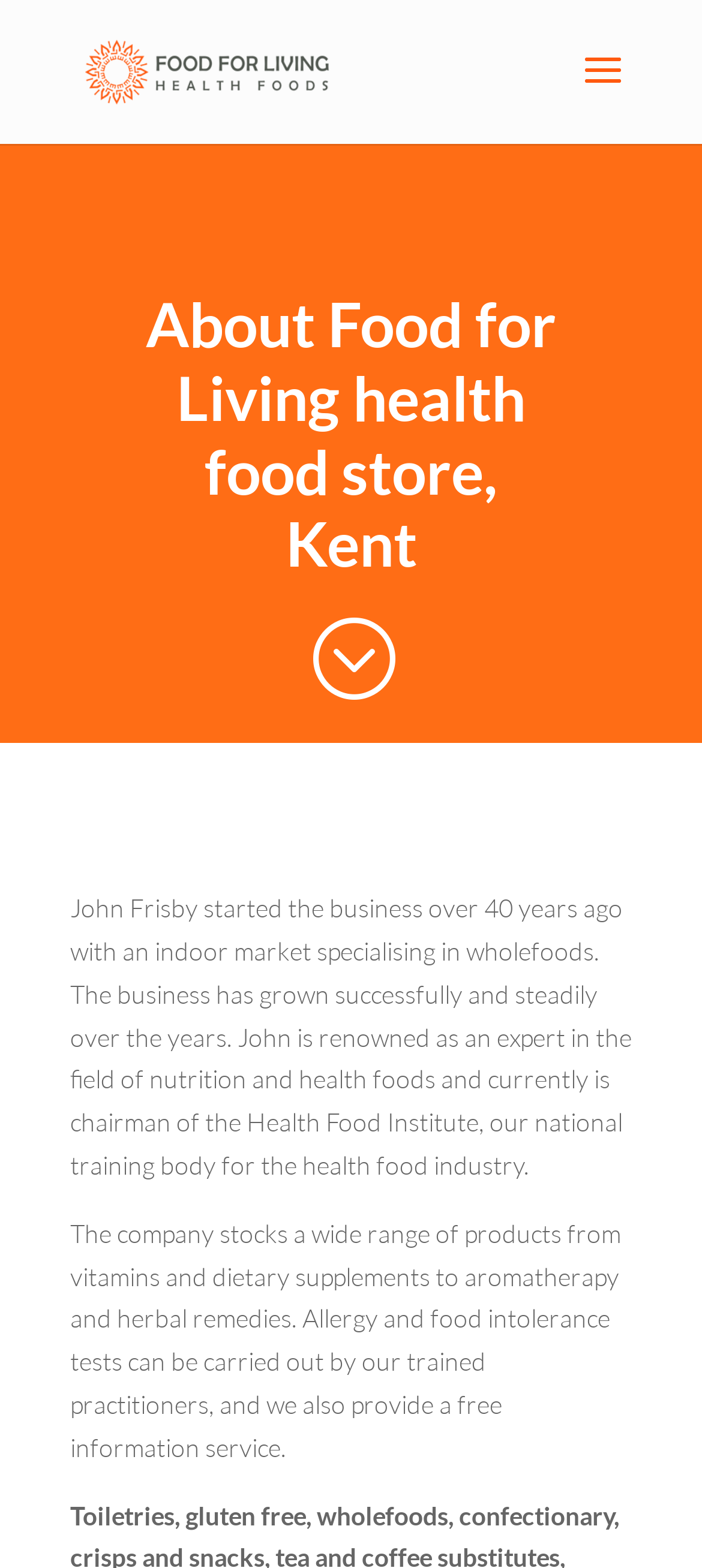Extract the bounding box coordinates of the UI element described by: ";". The coordinates should include four float numbers ranging from 0 to 1, e.g., [left, top, right, bottom].

[0.437, 0.391, 0.563, 0.451]